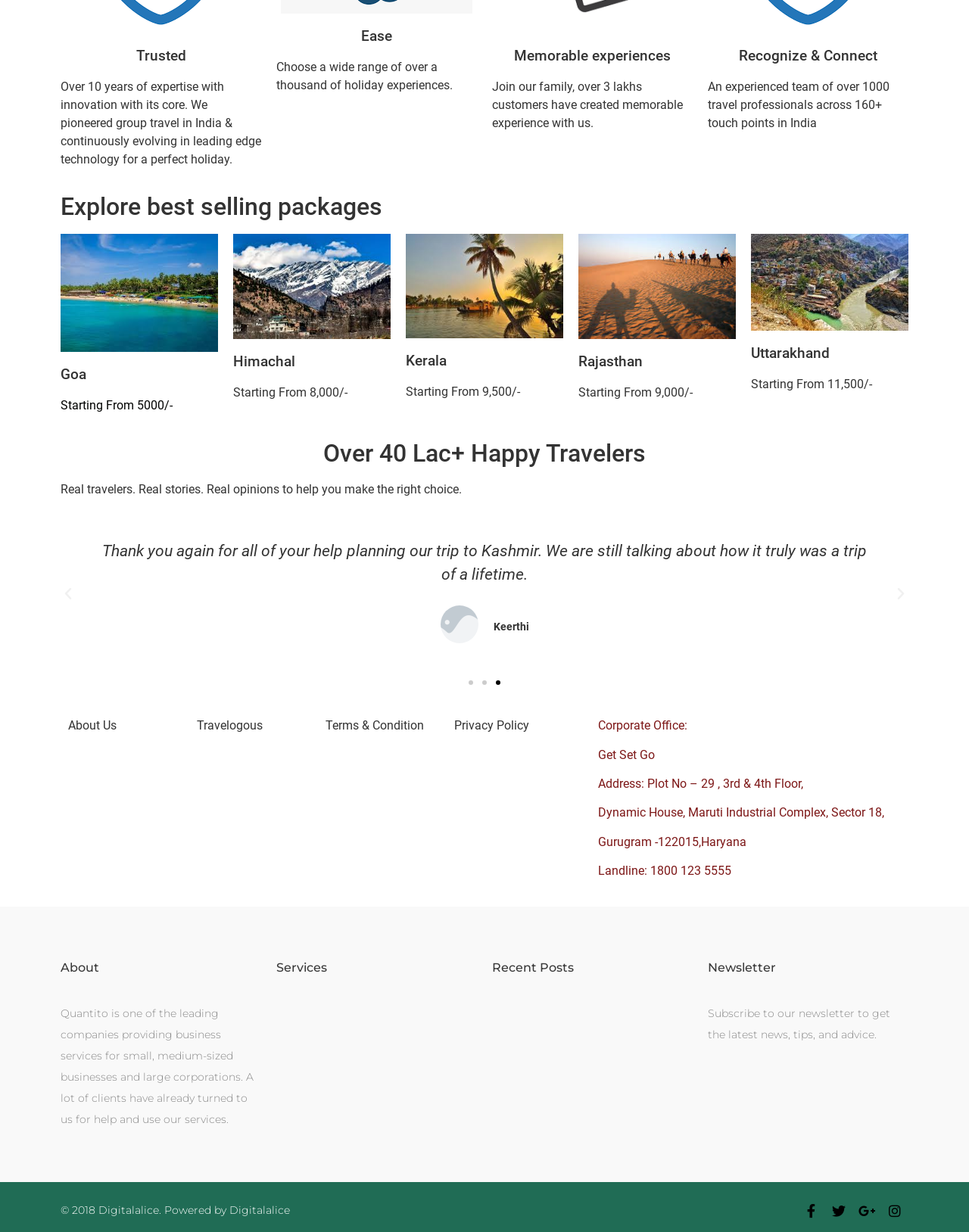Determine the bounding box coordinates of the clickable region to execute the instruction: "Subscribe to the newsletter". The coordinates should be four float numbers between 0 and 1, denoted as [left, top, right, bottom].

[0.73, 0.817, 0.919, 0.845]